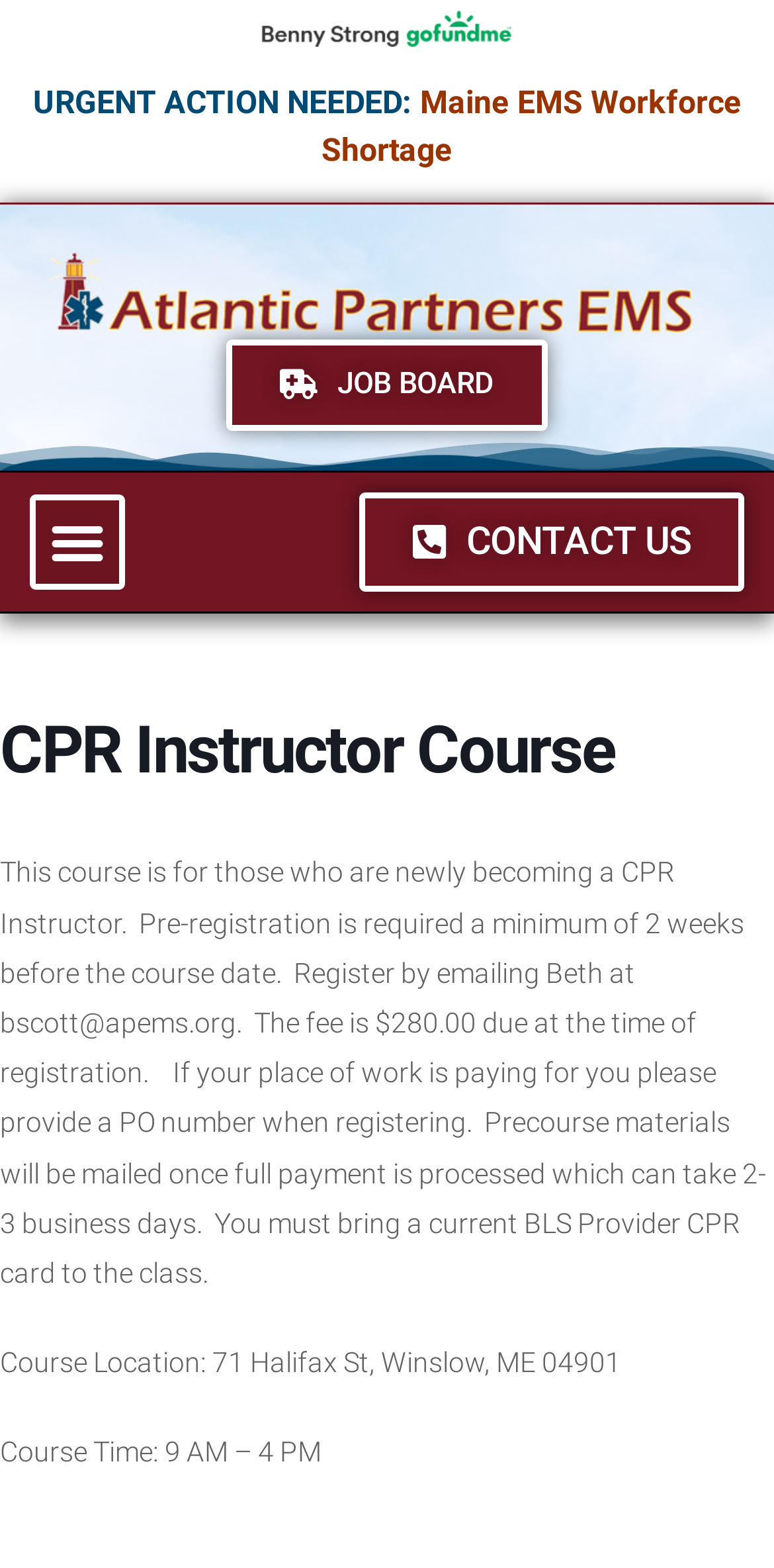What is the course location?
Using the image, answer in one word or phrase.

71 Halifax St, Winslow, ME 04901